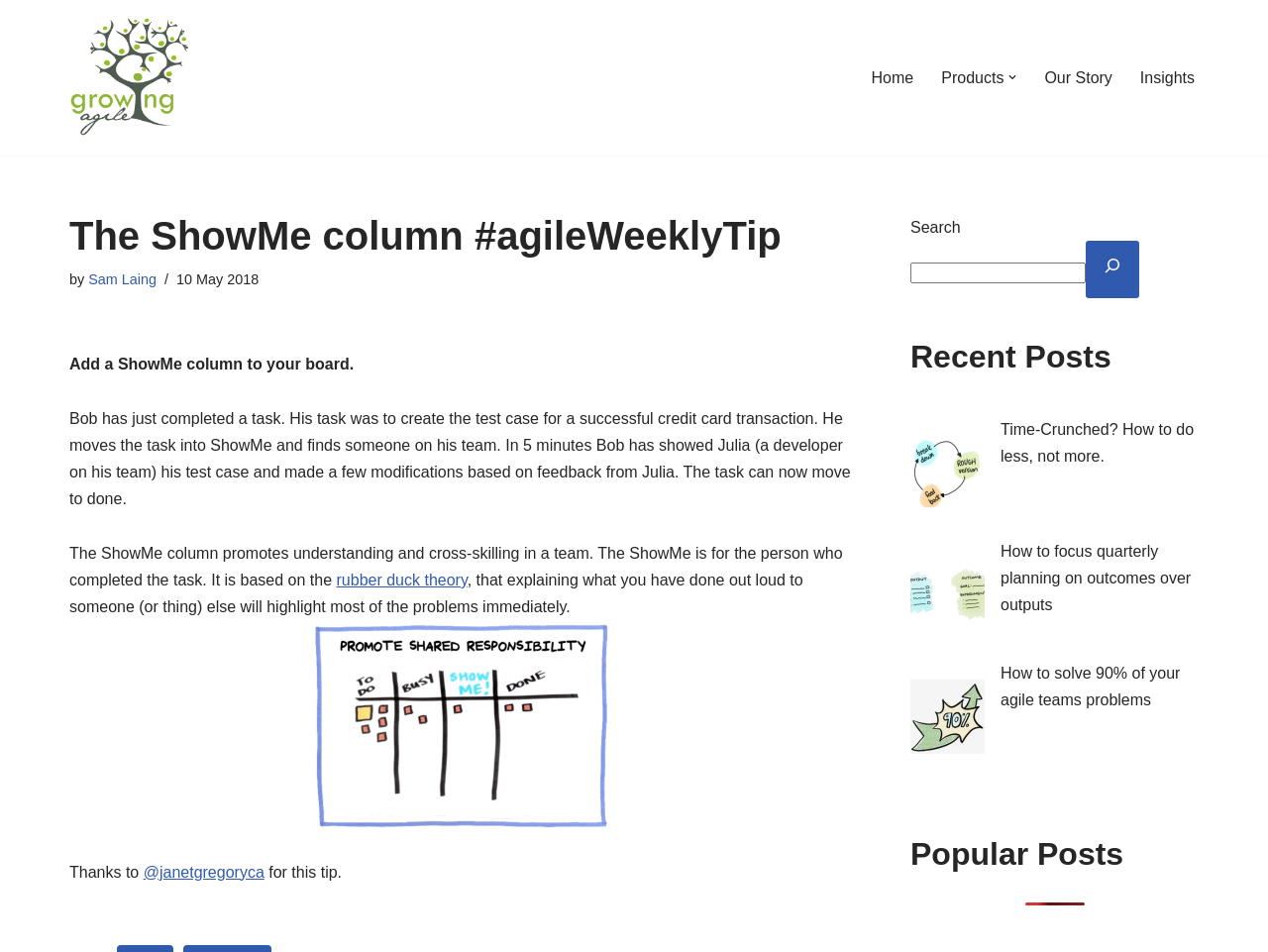Please locate the bounding box coordinates of the element's region that needs to be clicked to follow the instruction: "Click on the 'Home' link". The bounding box coordinates should be provided as four float numbers between 0 and 1, i.e., [left, top, right, bottom].

[0.687, 0.067, 0.721, 0.095]